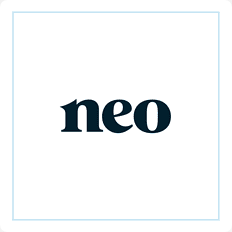Describe the image thoroughly, including all noticeable details.

This image features the logo of Neo Financial, prominently displaying the word "neo" in a modern, styled font against a clean white background. The logo reflects the company's focus on digital financial products and innovative banking solutions aimed at enhancing convenience for customers. Neo Financial is known for its high-interest savings account, helping users save and manage their finances effectively. The minimalist design of the logo aligns with the brand's commitment to simplicity and ease of use in the financial sector.